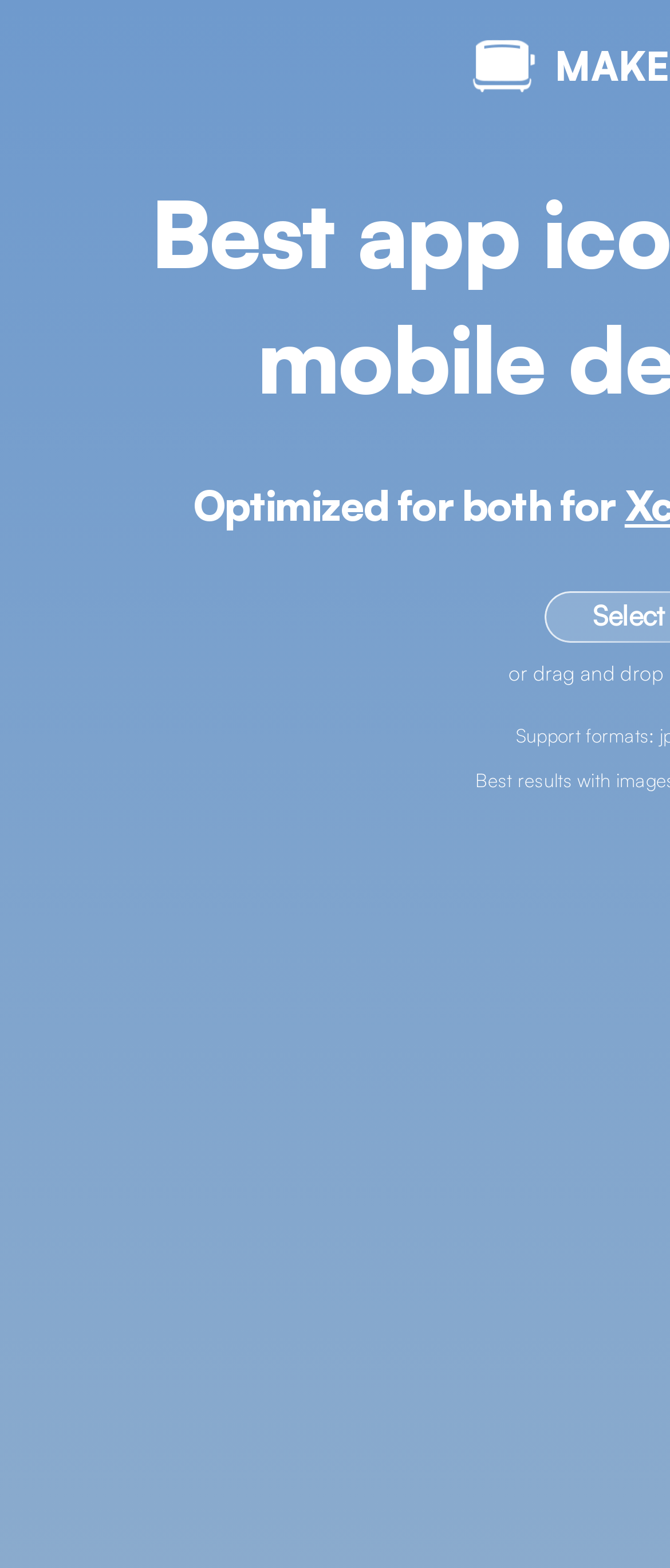Please locate and retrieve the main header text of the webpage.

Best app icon resizer for
mobile developers.